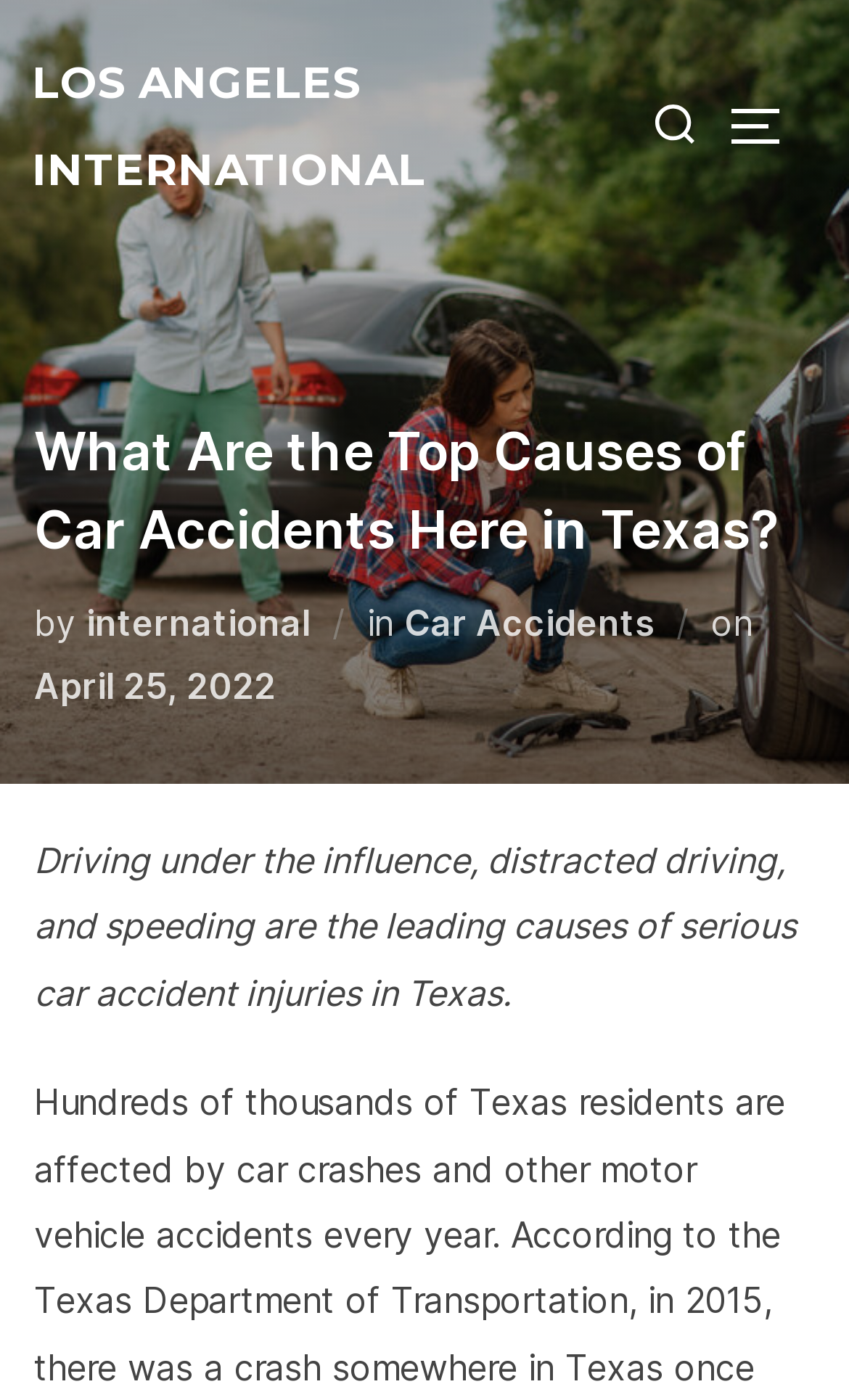Extract the main title from the webpage.

What Are the Top Causes of Car Accidents Here in Texas?